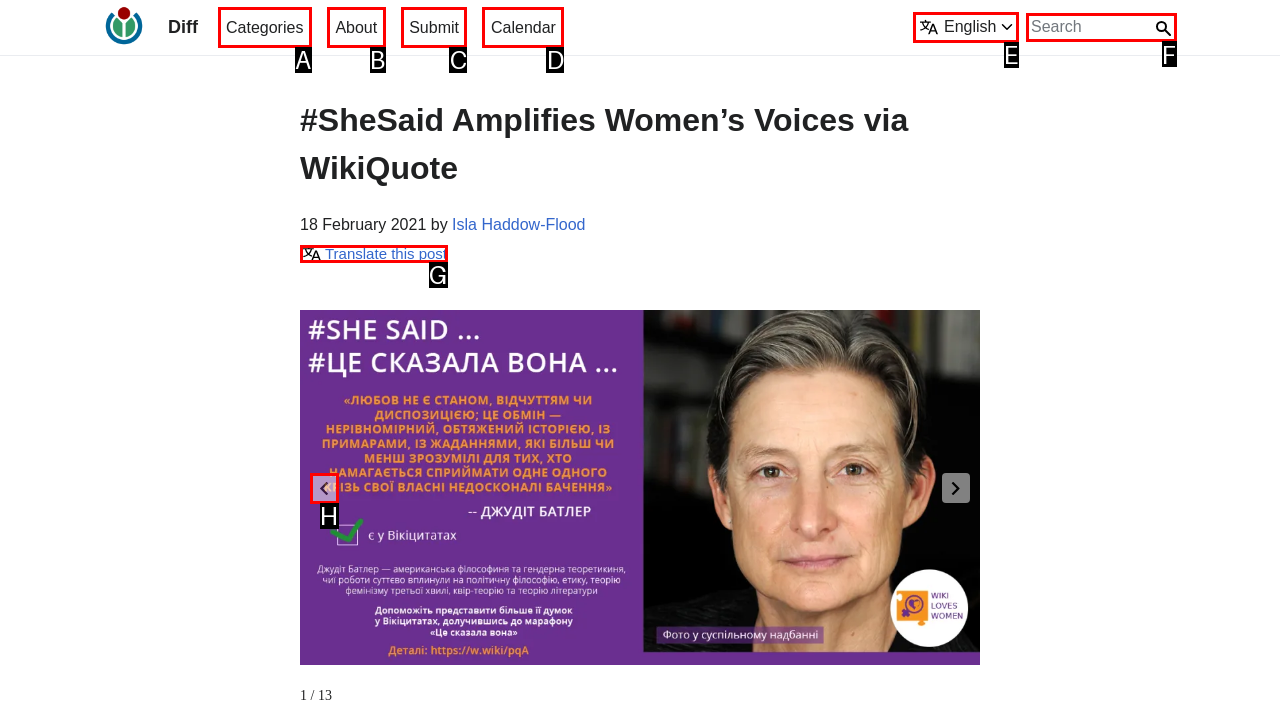Determine the letter of the UI element that you need to click to perform the task: Search for something.
Provide your answer with the appropriate option's letter.

F